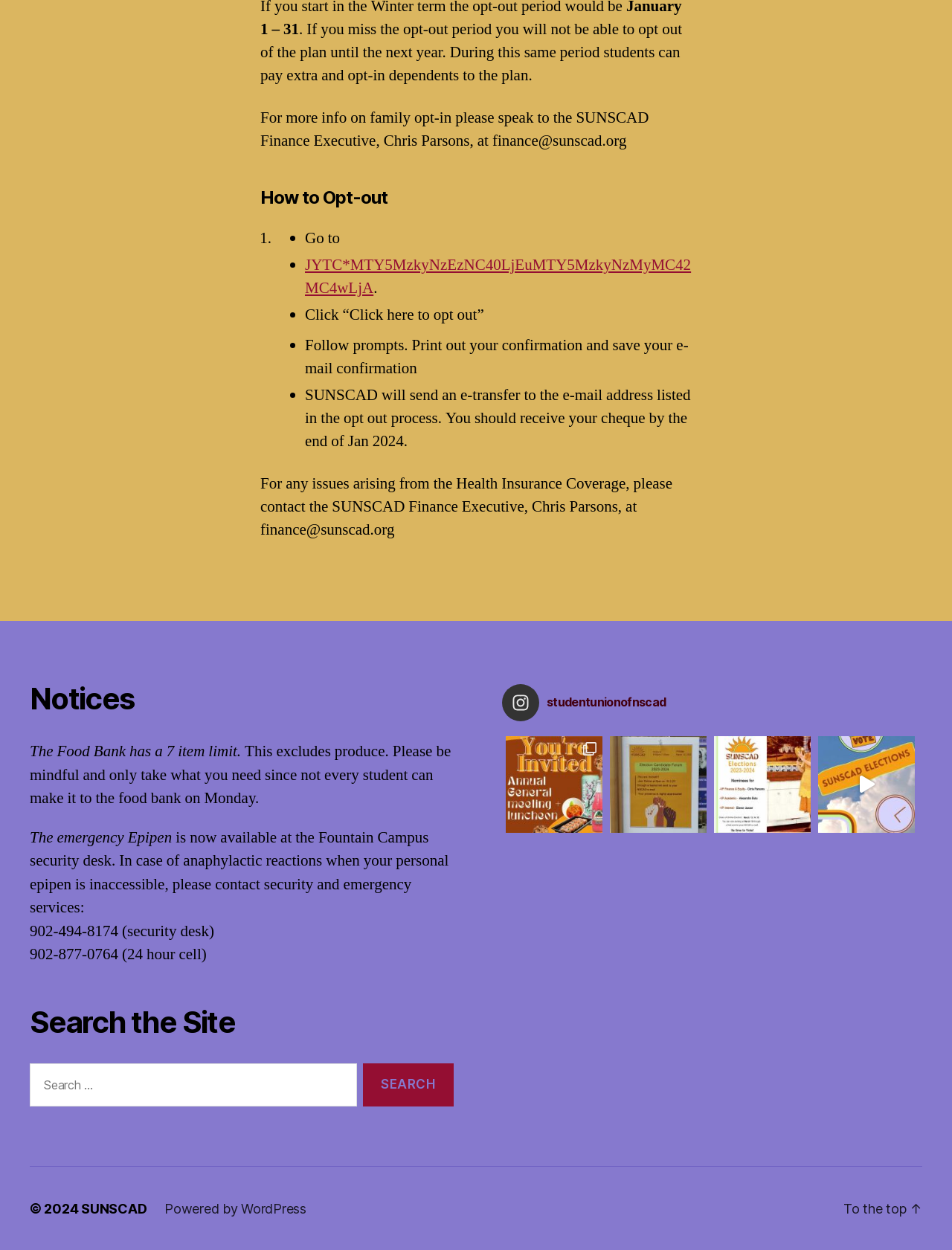Analyze the image and deliver a detailed answer to the question: What is the purpose of the 'Search the Site' section?

The 'Search the Site' section is provided to allow users to search for specific content on the website, as indicated by the search box and the 'Search' button.